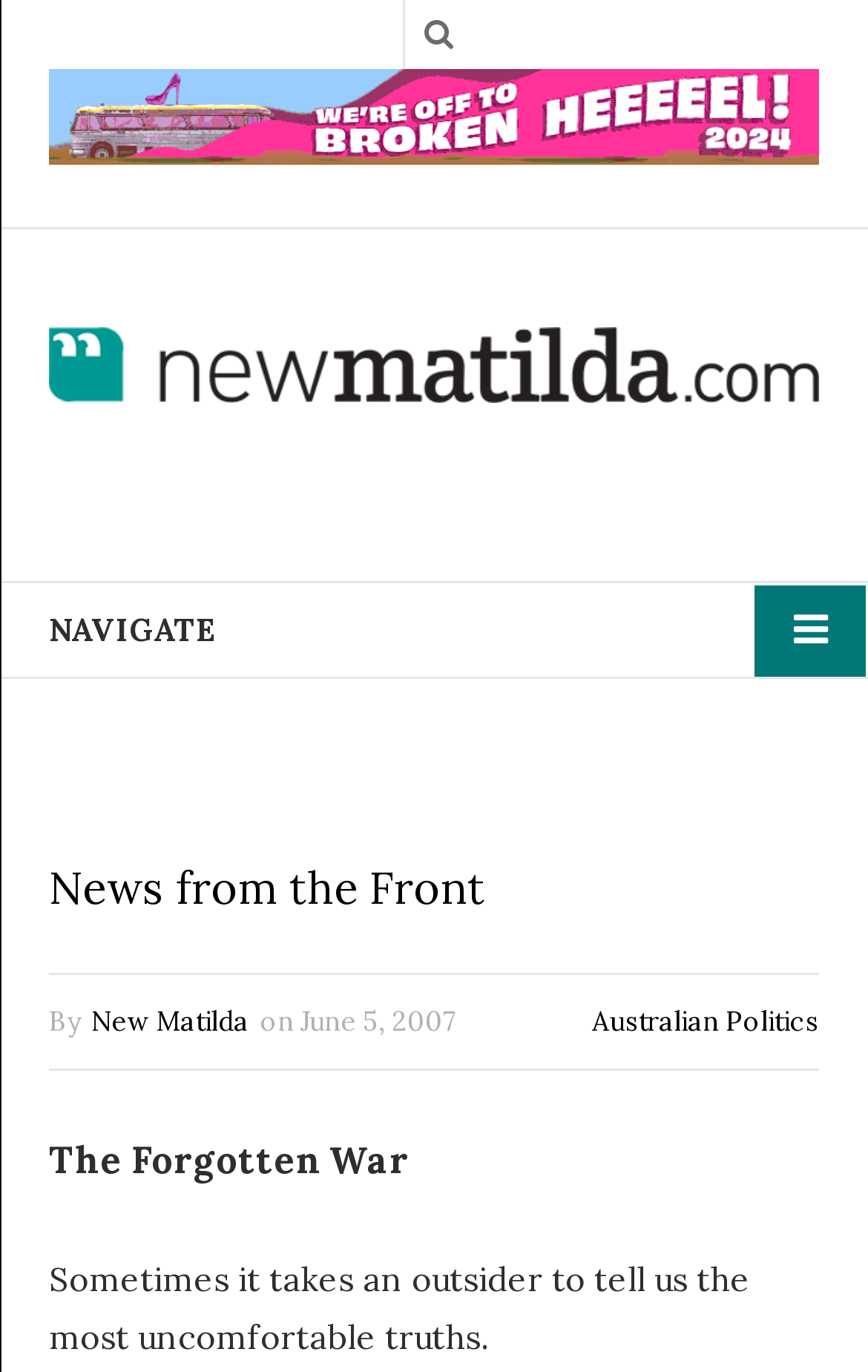Given the webpage screenshot and the description, determine the bounding box coordinates (top-left x, top-left y, bottom-right x, bottom-right y) that define the location of the UI element matching this description: Navigate

[0.0, 0.424, 1.0, 0.494]